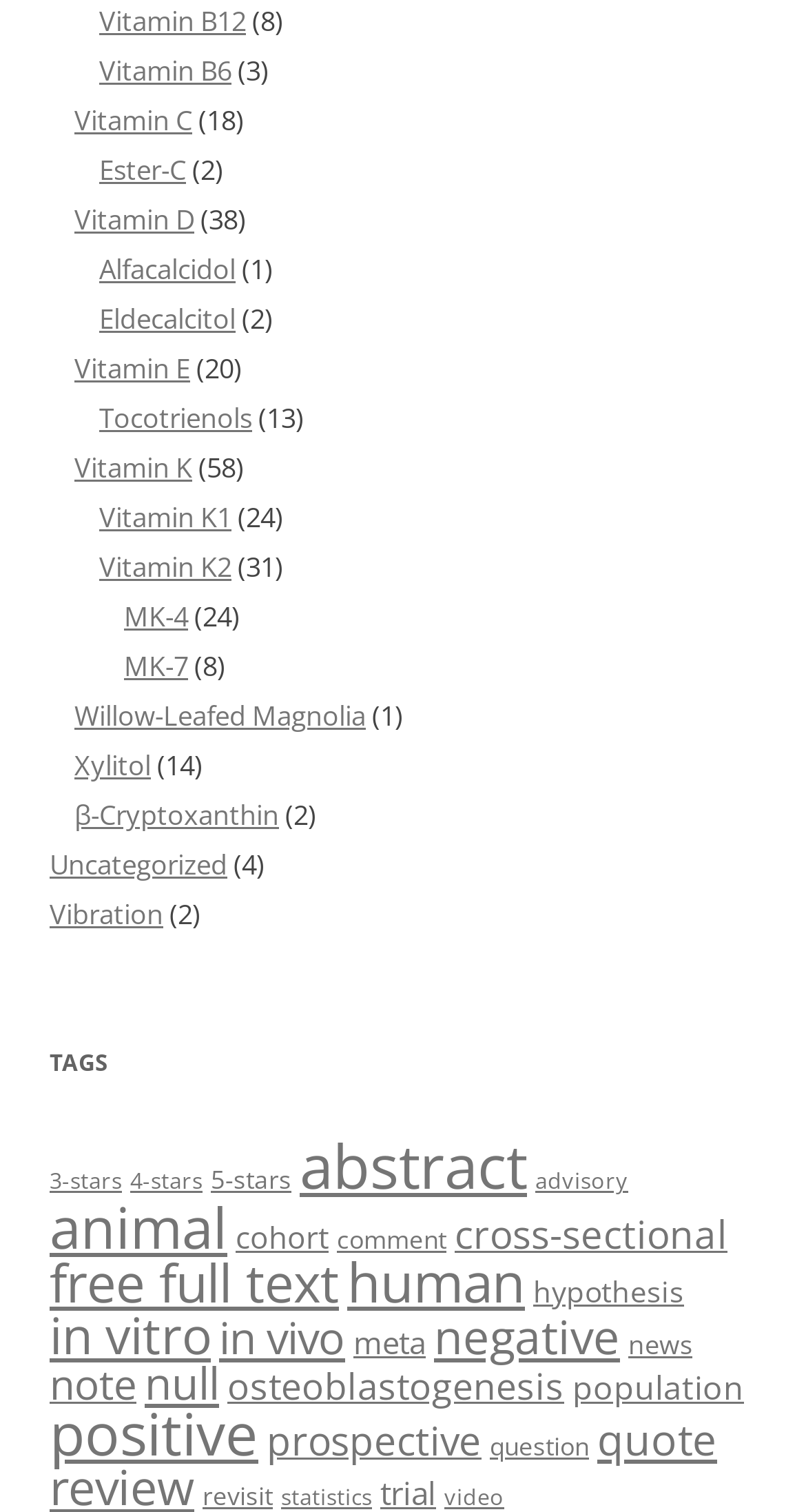Please find the bounding box coordinates (top-left x, top-left y, bottom-right x, bottom-right y) in the screenshot for the UI element described as follows: title="YouTube"

None